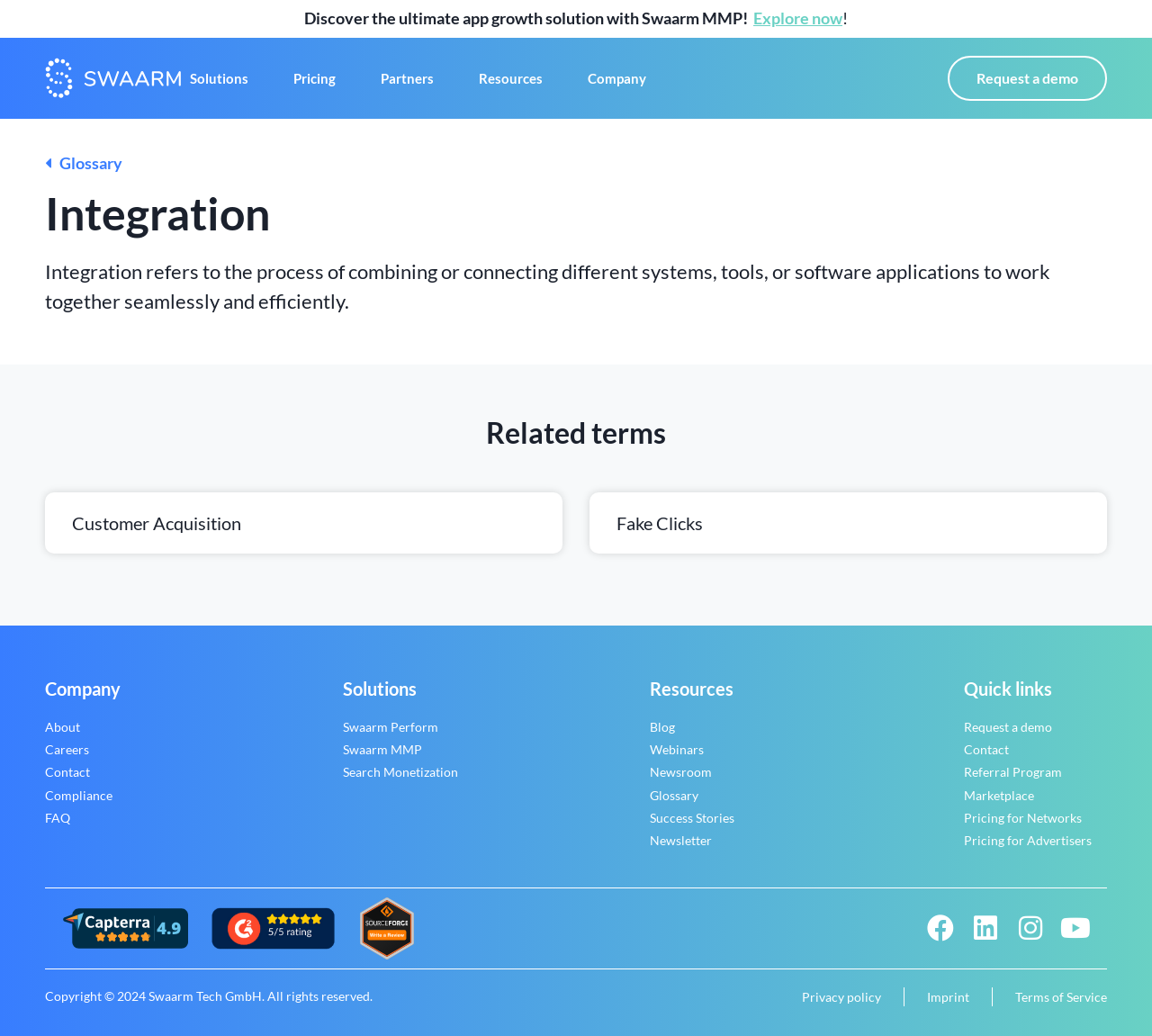Explain the contents of the webpage comprehensively.

This webpage is about the concept of integration, specifically in the context of software applications and systems. At the top, there is a prominent banner with a call-to-action button "Explore now" and a brief introduction to Swaarm, an app growth solution. Below this, there is a navigation menu with links to various sections of the website, including Solutions, Pricing, Partners, Resources, and Company.

The main content of the page is divided into several sections. The first section is a brief definition of integration, which is followed by a section on related terms, including Customer Acquisition and Fake Clicks. These terms are presented as links, suggesting that they are clickable and lead to more information.

The next section is a collection of links to various resources, including About, Careers, Contact, Compliance, and FAQ, which are grouped under the heading "Company". This is followed by a section on Solutions, which includes links to Swaarm Perform, Swaarm MMP, and Search Monetization.

The page also features a section on Resources, which includes links to the Blog, Webinars, Newsroom, Glossary, Success Stories, and Newsletter. Additionally, there is a section on Quick links, which provides rapid access to various parts of the website, including Request a demo, Contact, Referral Program, Marketplace, and Pricing for Networks and Advertisers.

At the bottom of the page, there are several badges and logos, including a Capterra badge and a Sourceforge Badge, as well as links to social media platforms such as Facebook, LinkedIn, Instagram, and YouTube. Finally, there is a copyright notice and links to the Privacy policy, Imprint, and Terms of Service.